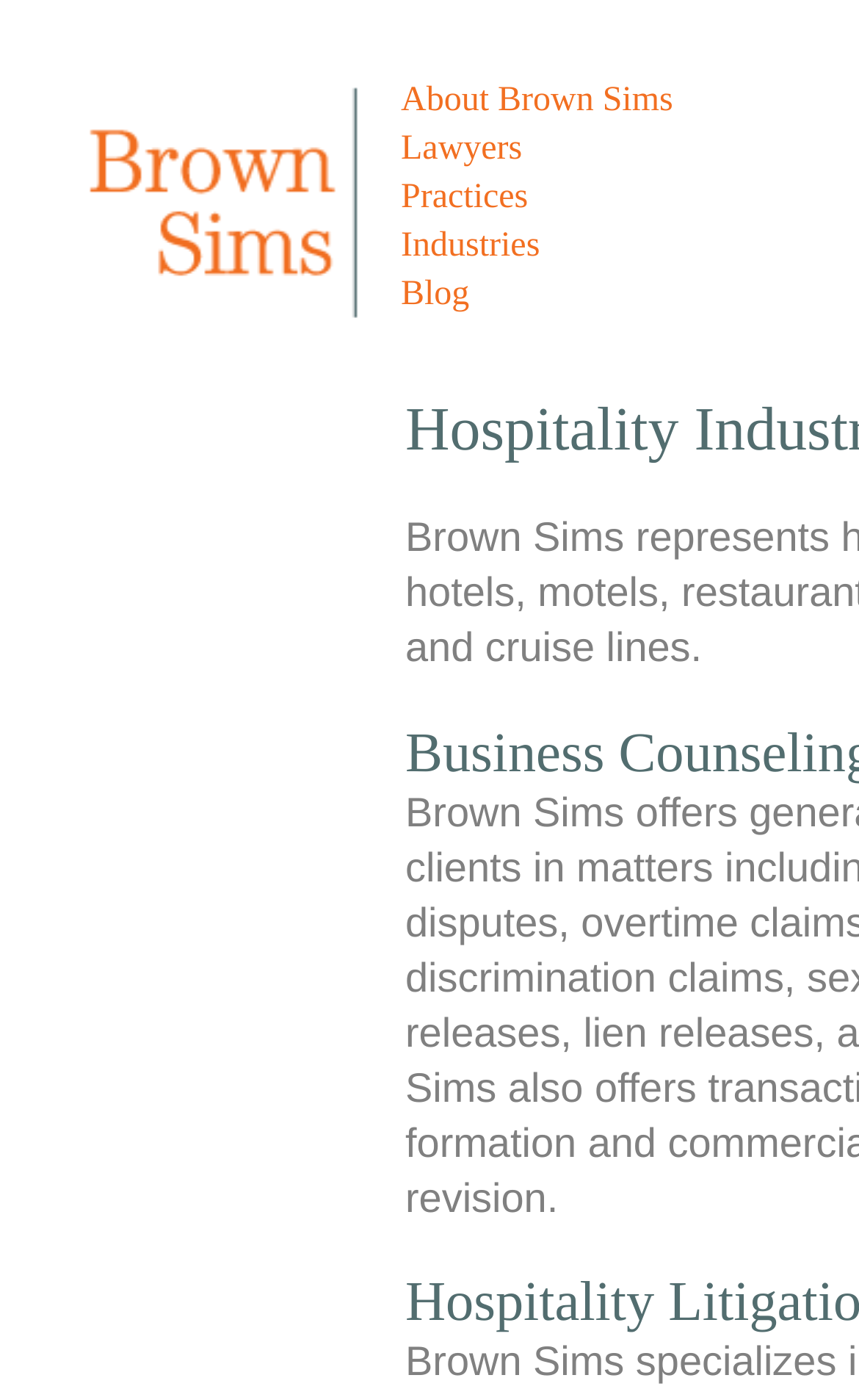What is the color of the background where the 'Brown Sims' link is located? Examine the screenshot and reply using just one word or a brief phrase.

Unknown